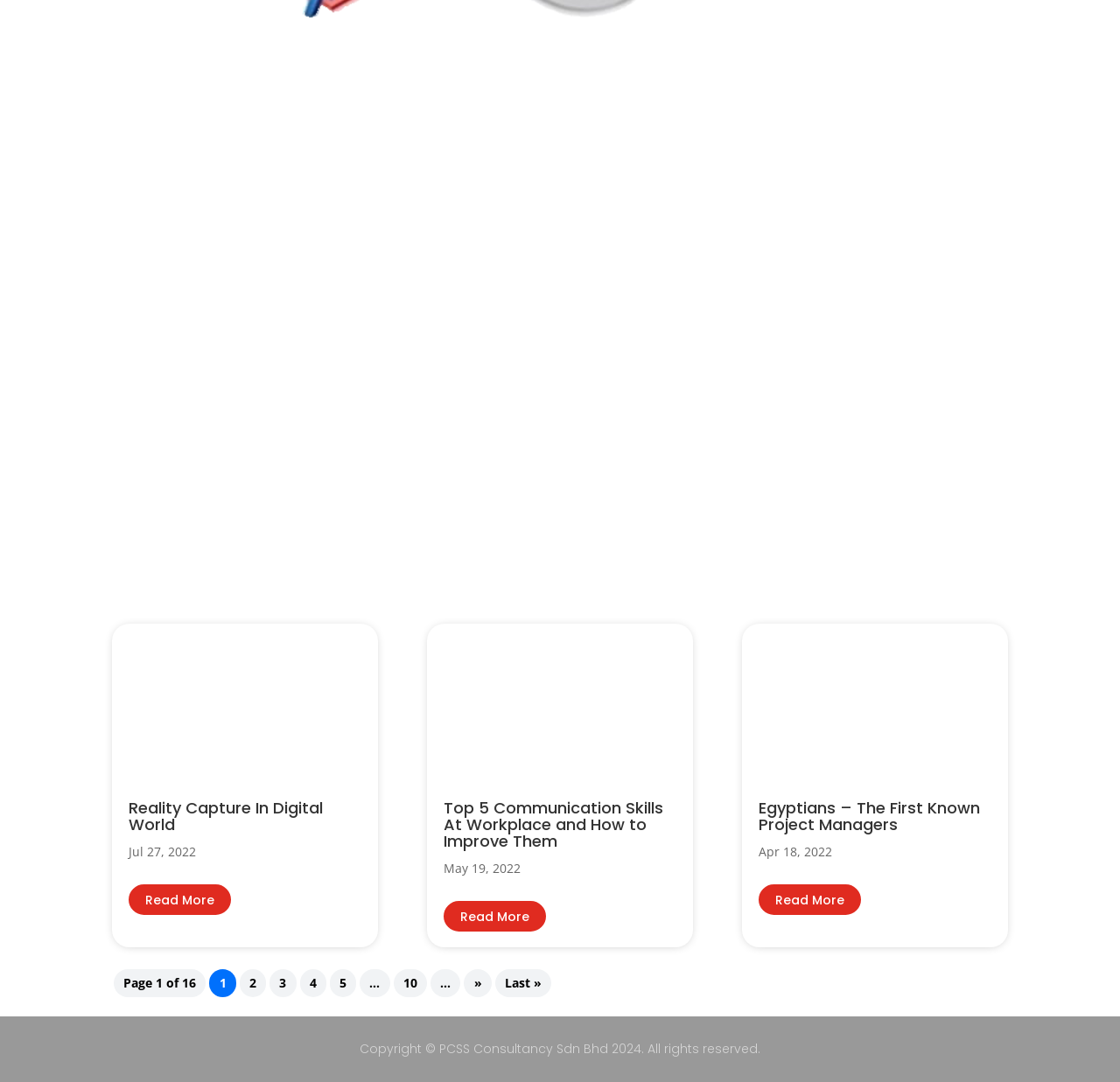Ascertain the bounding box coordinates for the UI element detailed here: "Learn More". The coordinates should be provided as [left, top, right, bottom] with each value being a float between 0 and 1.

None